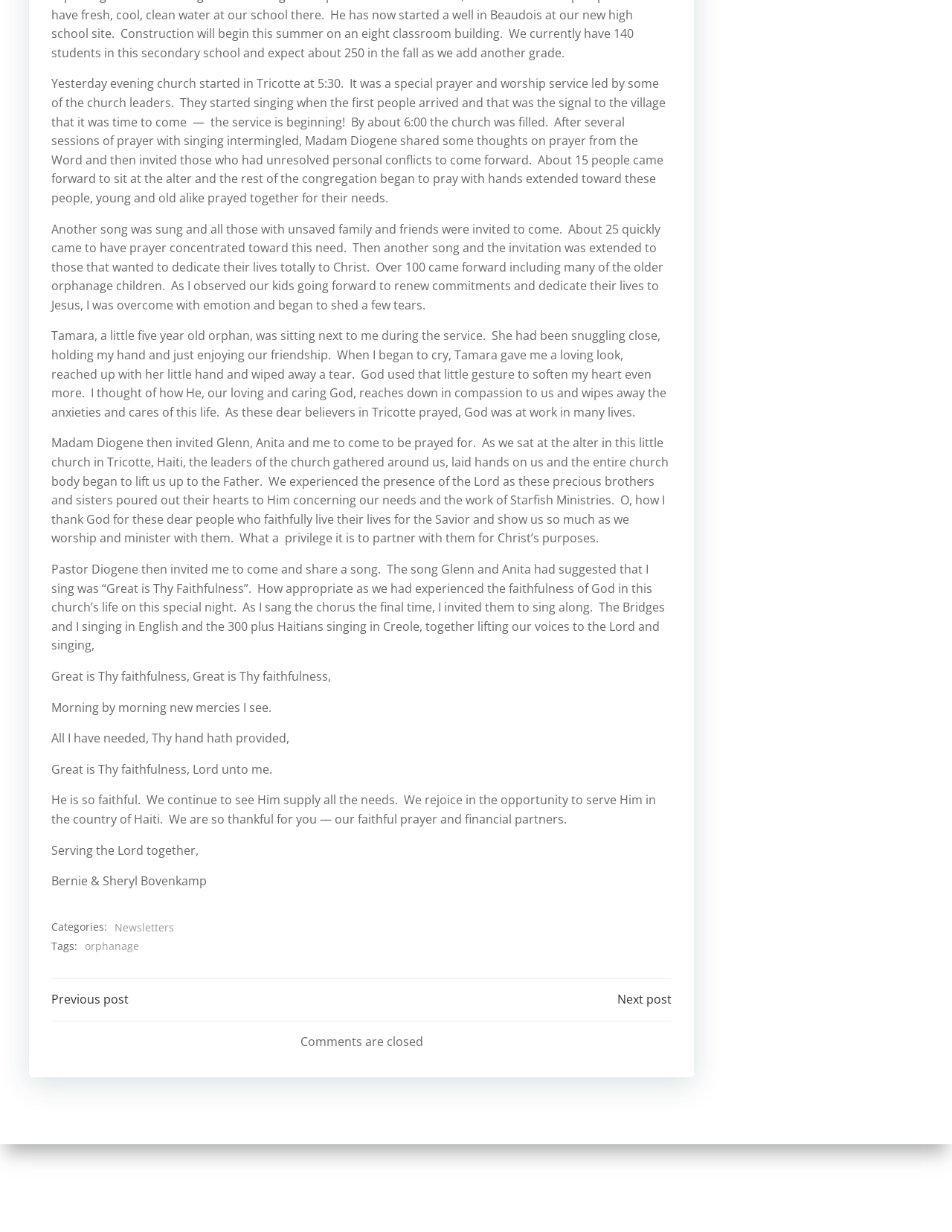Show the bounding box coordinates for the HTML element described as: "Previous post May 2003 Newsletter".

[0.054, 0.804, 0.135, 0.818]